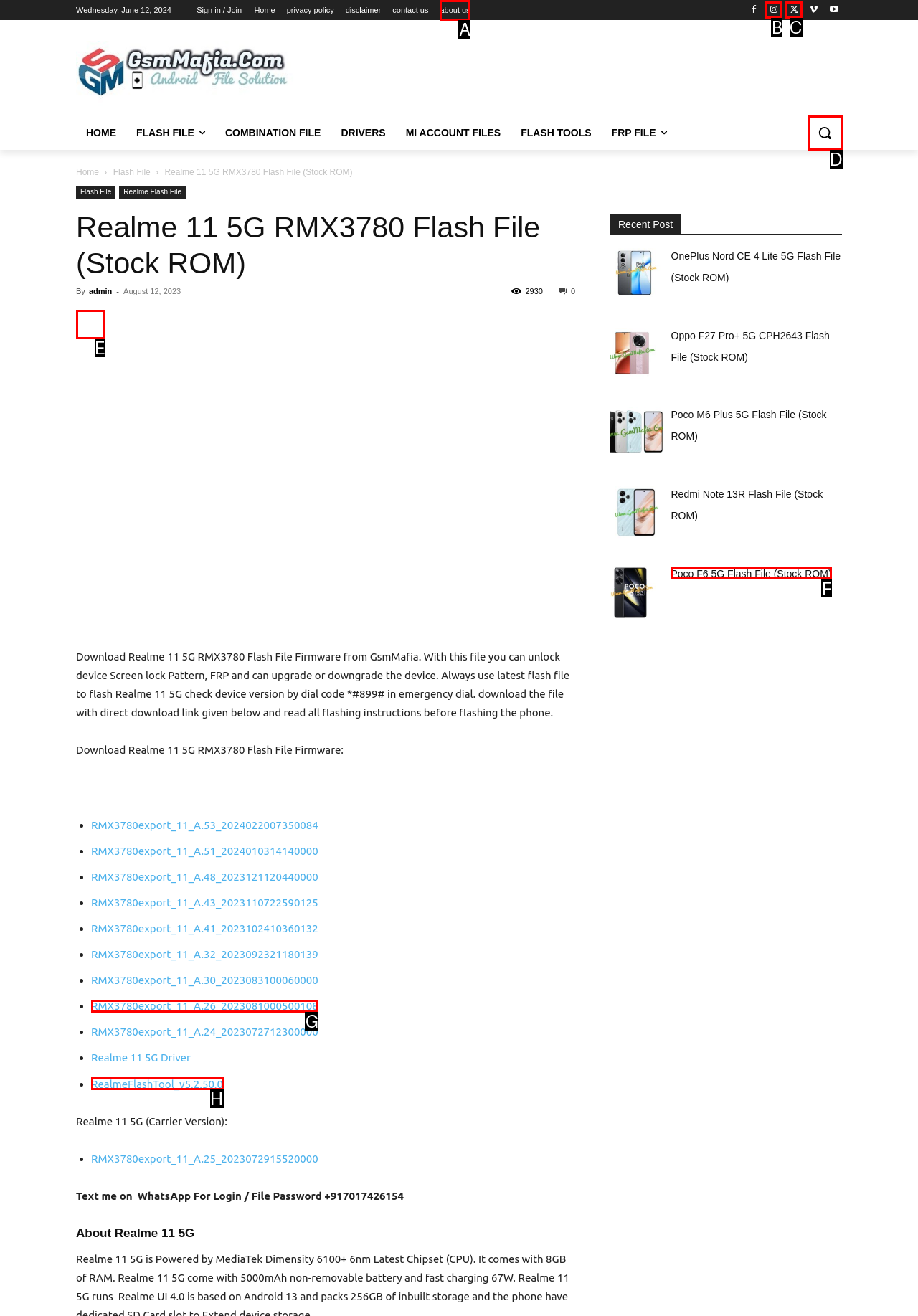Identify the letter of the option that best matches the following description: Facebook. Respond with the letter directly.

E